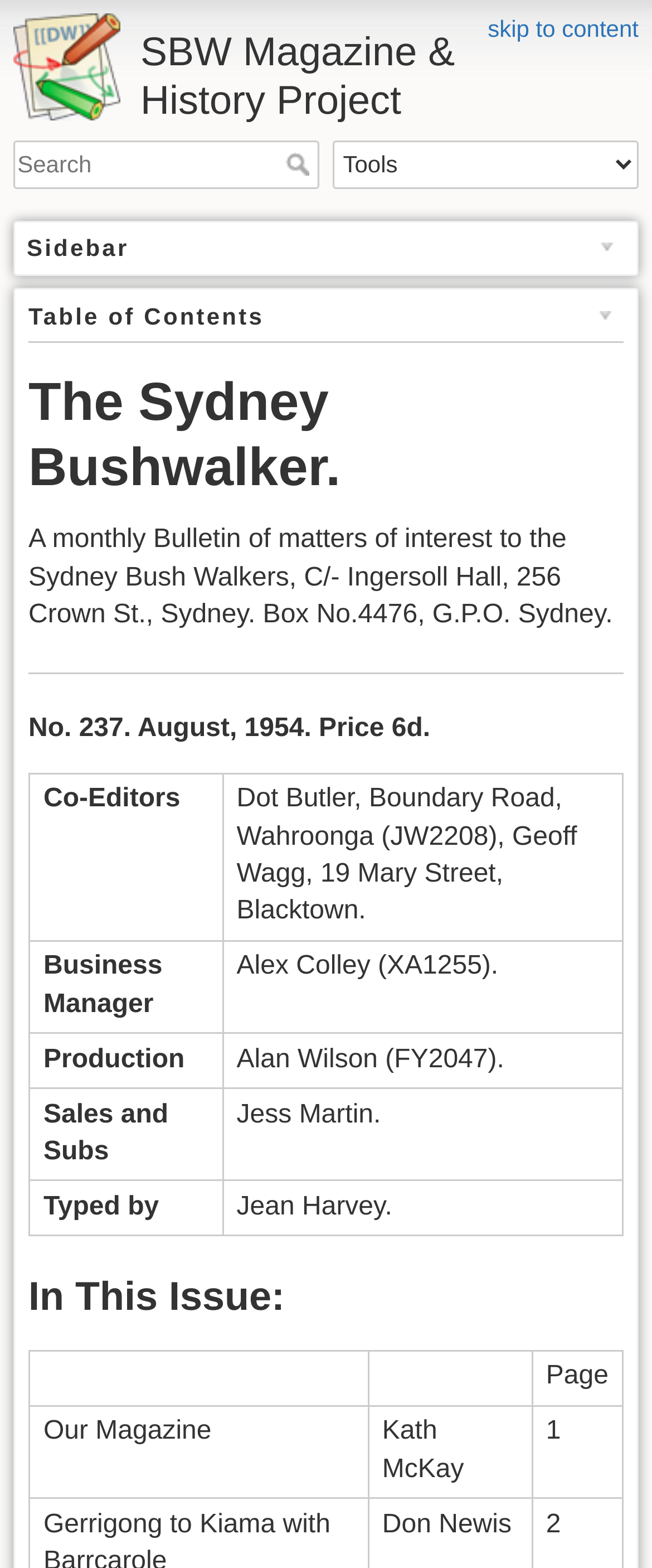Provide the bounding box coordinates of the HTML element this sentence describes: "Next Post →". The bounding box coordinates consist of four float numbers between 0 and 1, i.e., [left, top, right, bottom].

None